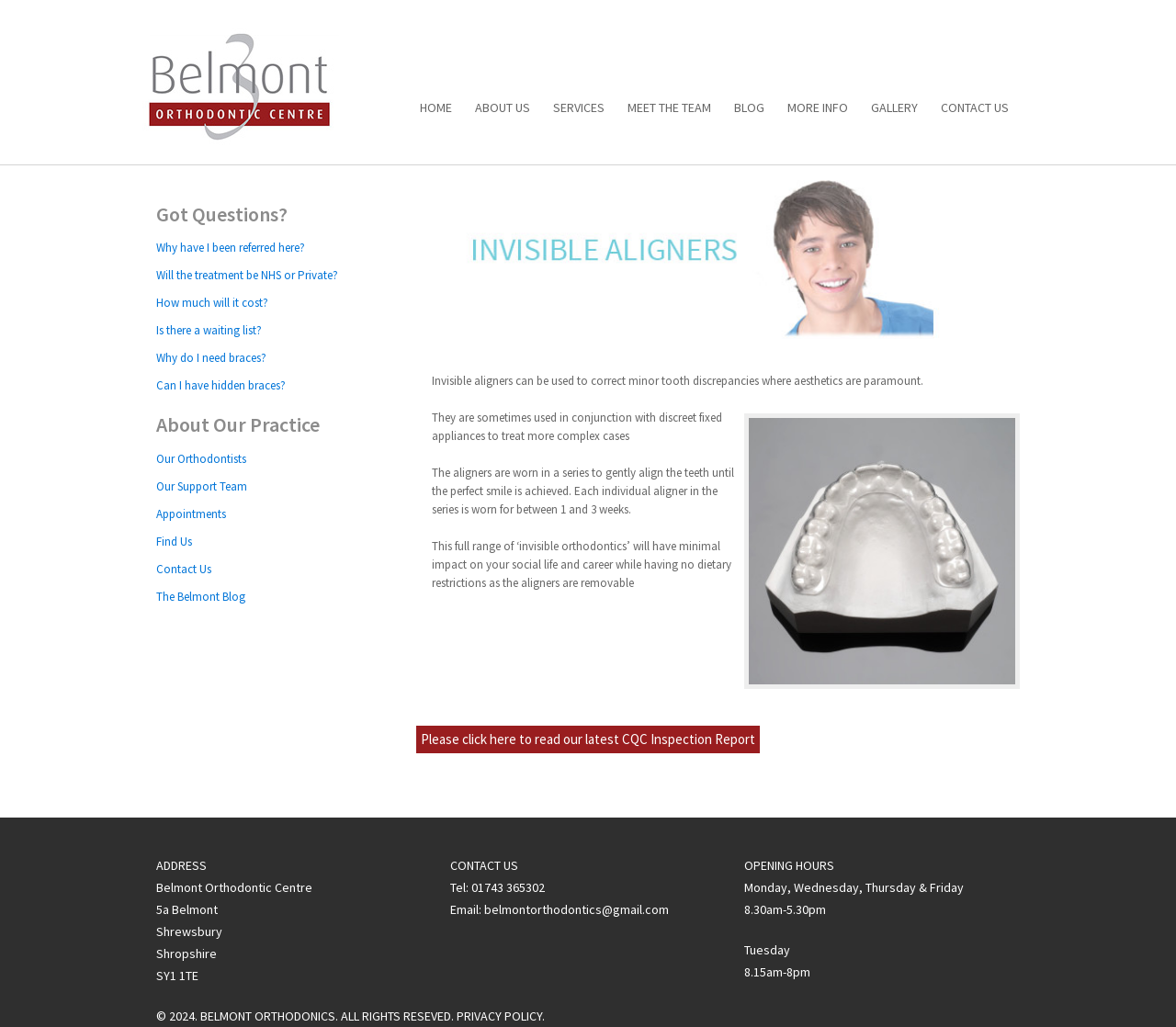Identify and provide the bounding box coordinates of the UI element described: "Meet the team". The coordinates should be formatted as [left, top, right, bottom], with each number being a float between 0 and 1.

[0.523, 0.085, 0.614, 0.123]